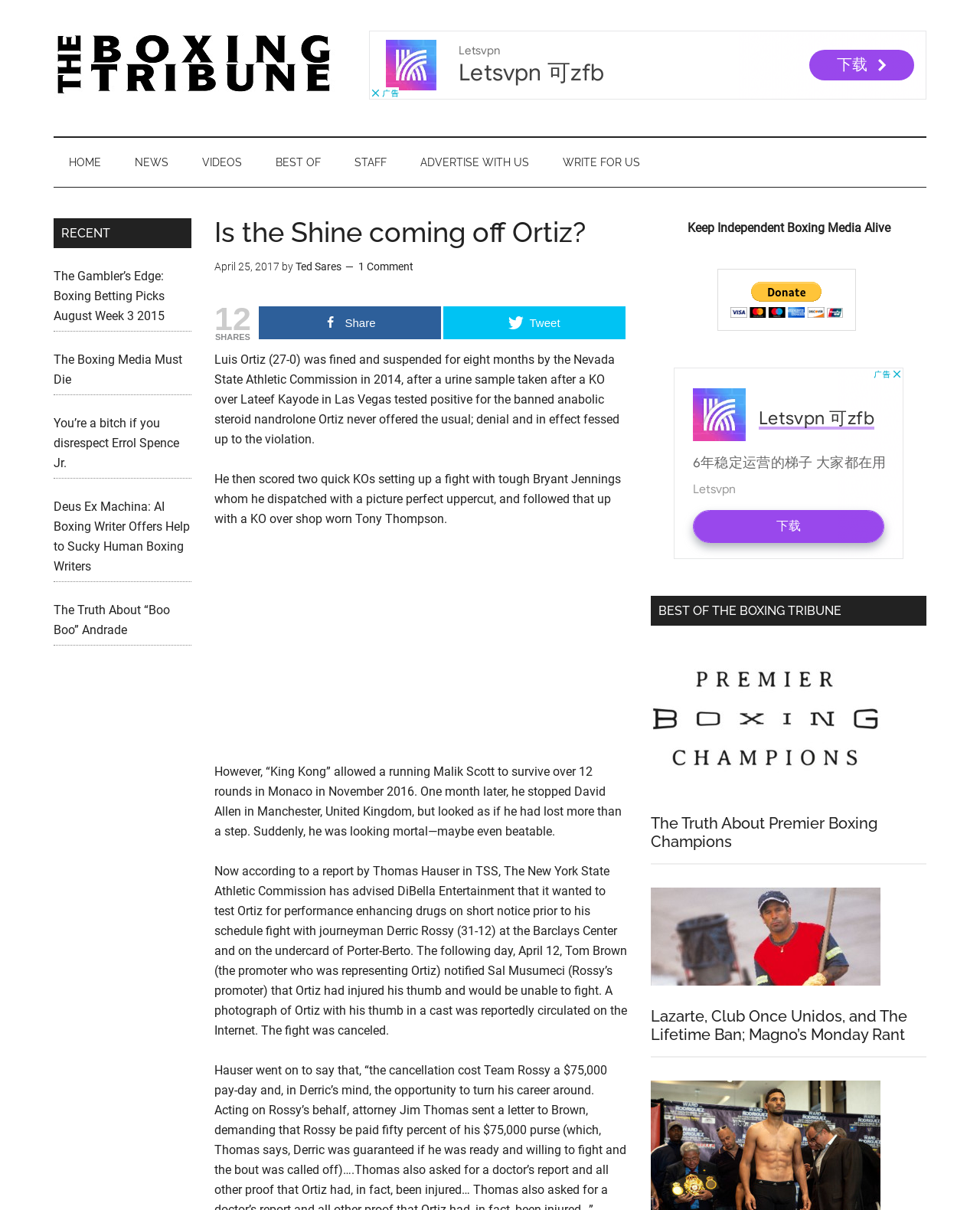Give a detailed explanation of the elements present on the webpage.

The webpage is an article from "The Boxing Tribune" with the title "Is the Shine coming off Ortiz?" written by Ted Sares. The article discusses Luis Ortiz, a boxer who was fined and suspended for eight months in 2014 due to a positive test for a banned anabolic steroid. The article also mentions Ortiz's subsequent fights and his recent cancellation of a fight due to a thumb injury.

At the top of the page, there is a navigation bar with links to "HOME", "NEWS", "VIDEOS", "BEST OF", "STAFF", "ADVERTISE WITH US", and "WRITE FOR US". Below the navigation bar, there is a header section with the title of the article, the author's name, and the date of publication, April 25, 2017.

The main content of the article is divided into several paragraphs, with a few advertisements and social media sharing links scattered throughout. There are also several links to other articles from "The Boxing Tribune" at the bottom of the page, including "The Truth About Premier Boxing Champions" and "Lazarte, Club Once Unidos, and The Lifetime Ban; Magno’s Monday Rant".

On the right-hand side of the page, there is a sidebar with a heading "RECENT" and links to several other articles, including "The Gambler’s Edge: Boxing Betting Picks August Week 3 2015" and "The Boxing Media Must Die". There is also a "Donate with PayPal" button and another advertisement below the sidebar.

Overall, the webpage is a news article about boxing, with a focus on Luis Ortiz and his career. The layout is clean and easy to navigate, with clear headings and concise text.